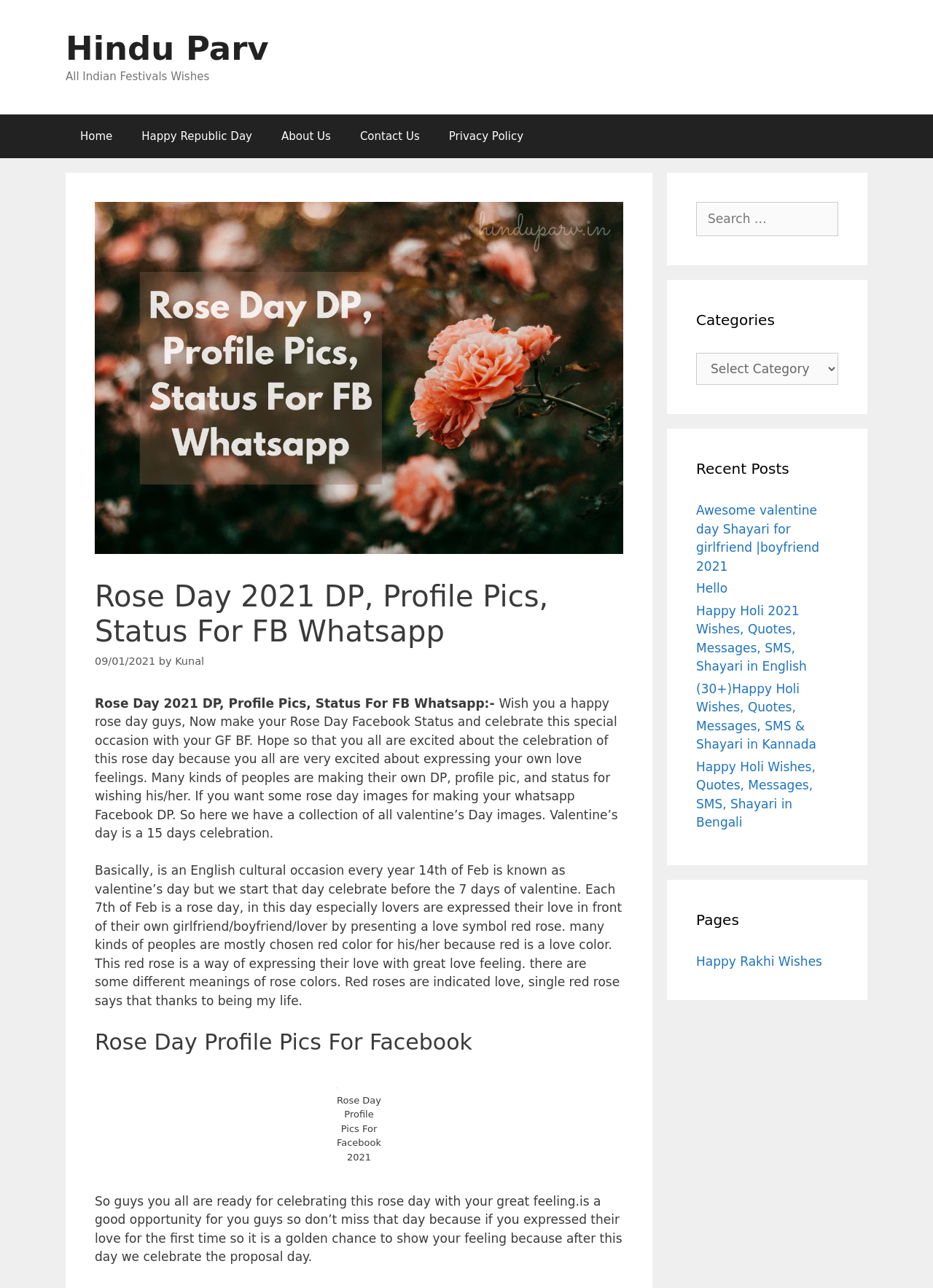Construct a thorough caption encompassing all aspects of the webpage.

This webpage is about Rose Day, a celebration on February 7th, which is part of the Valentine's Day celebrations. At the top, there is a banner with the site's name, "Hindu Parv", and a navigation menu with links to "Home", "Happy Republic Day", "About Us", "Contact Us", and "Privacy Policy". 

Below the navigation menu, there is a large image of Rose Day profile pictures for Facebook. The main content of the page is divided into sections. The first section has a heading "Rose Day 2021 DP, Profile Pics, Status For FB Whatsapp" and a brief introduction to Rose Day, explaining its significance and how people celebrate it. 

The next section has a heading "Rose Day Profile Pics For Facebook" and features an image of Rose Day profile pictures for Facebook with a caption. The image is accompanied by a block of text that discusses the importance of Rose Day and how people express their love on this day.

The page also has a search box on the right side, where users can search for specific content. Below the search box, there are three sections: "Categories", "Recent Posts", and "Pages". The "Categories" section has a dropdown menu, while the "Recent Posts" section lists several links to recent articles, including Valentine's Day-related content. The "Pages" section lists links to other pages on the site, including "Happy Rakhi Wishes".